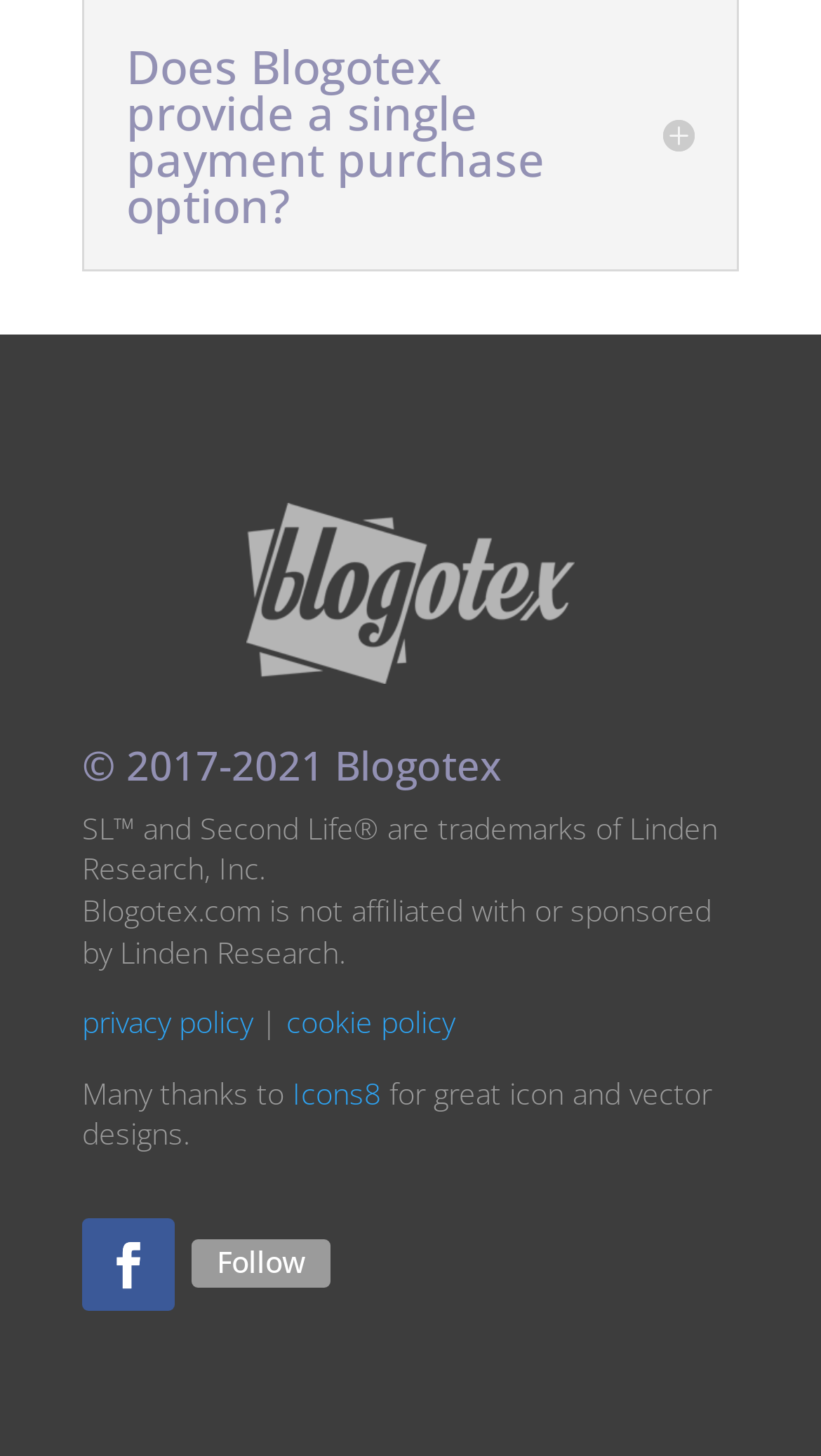Refer to the image and provide a thorough answer to this question:
What is the purpose of the Blogotex website?

The webpage does not explicitly state the purpose of the Blogotex website. The heading element 'Does Blogotex provide a single payment purchase option?' suggests that the website might be related to payment options, but the purpose is not clearly stated.